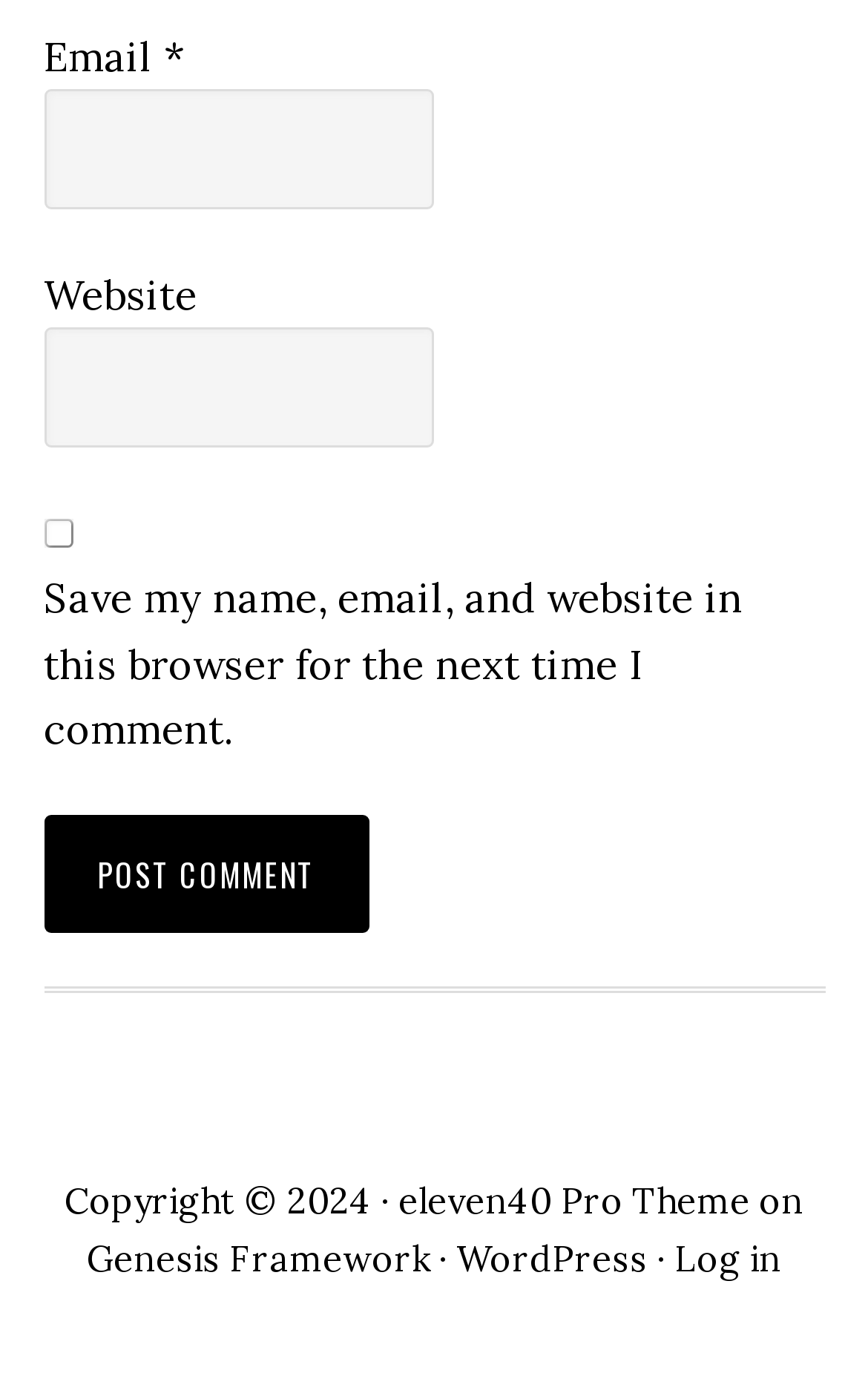Determine the bounding box coordinates for the UI element with the following description: "Genesis Framework". The coordinates should be four float numbers between 0 and 1, represented as [left, top, right, bottom].

[0.1, 0.898, 0.495, 0.931]